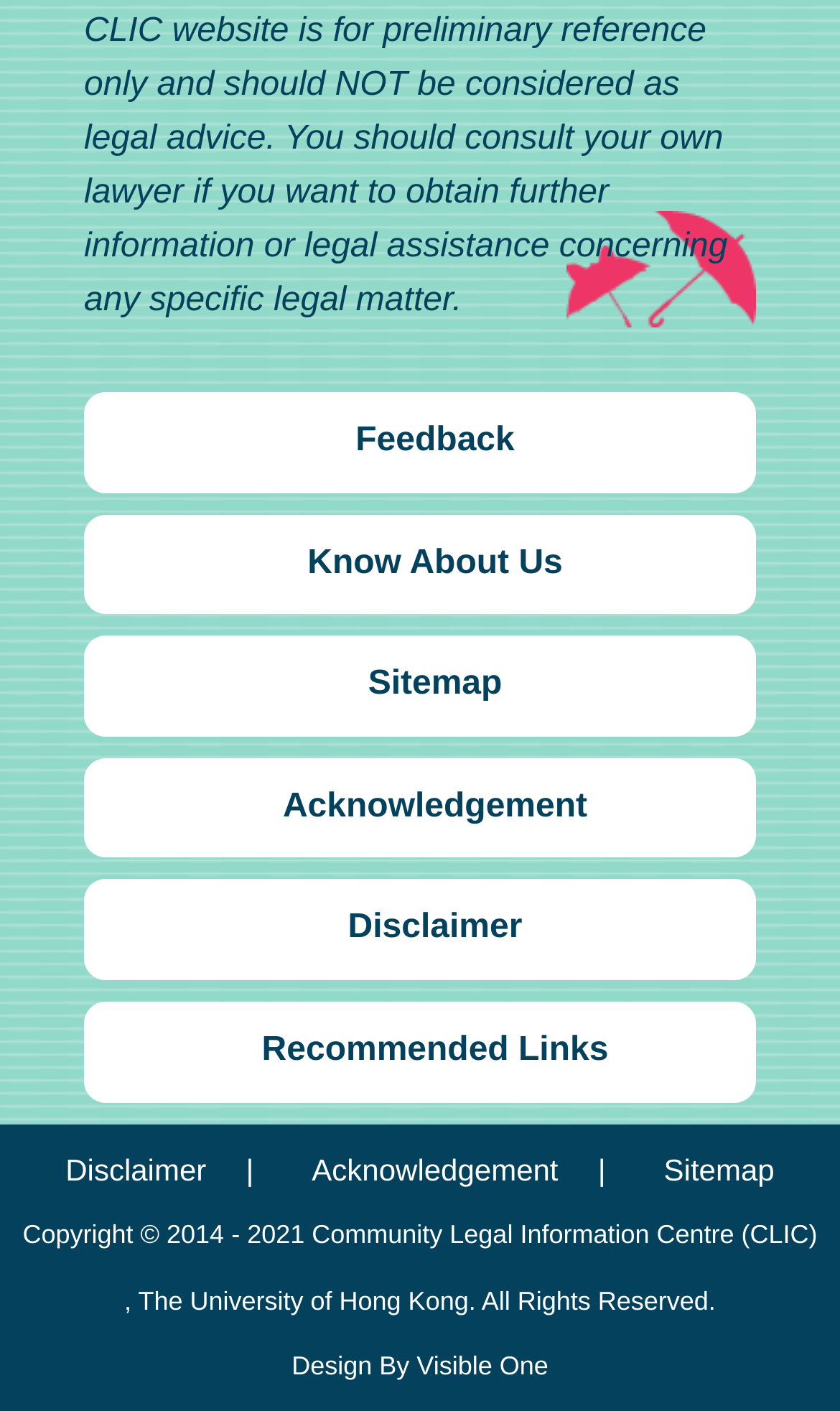Locate the bounding box coordinates of the element that needs to be clicked to carry out the instruction: "Click on Feedback". The coordinates should be given as four float numbers ranging from 0 to 1, i.e., [left, top, right, bottom].

[0.136, 0.278, 0.9, 0.349]